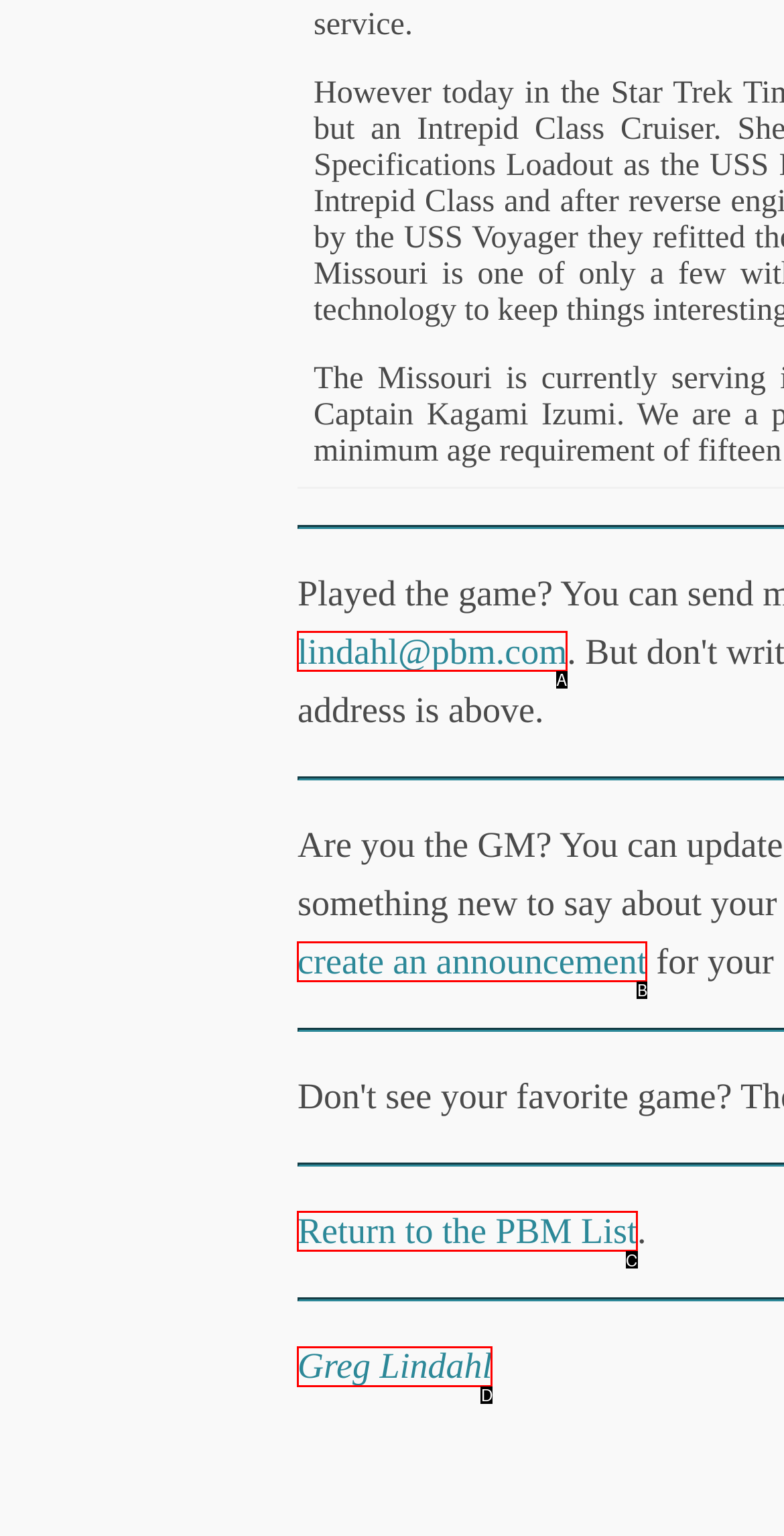Given the description: Cryptocurrencies, identify the HTML element that corresponds to it. Respond with the letter of the correct option.

None